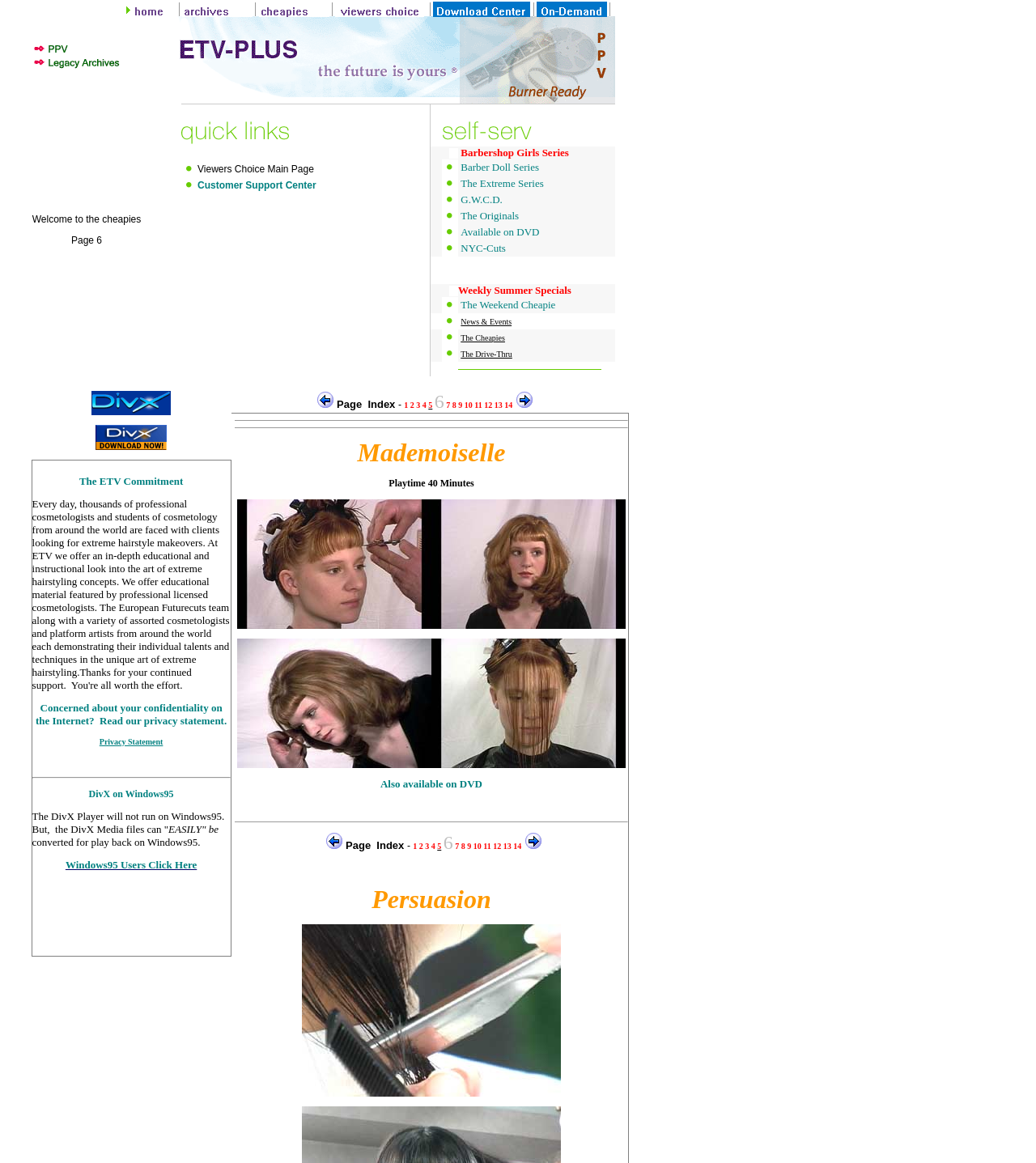Specify the bounding box coordinates of the element's area that should be clicked to execute the given instruction: "Get information about the ubuntu-security-announce mailing list". The coordinates should be four float numbers between 0 and 1, i.e., [left, top, right, bottom].

None